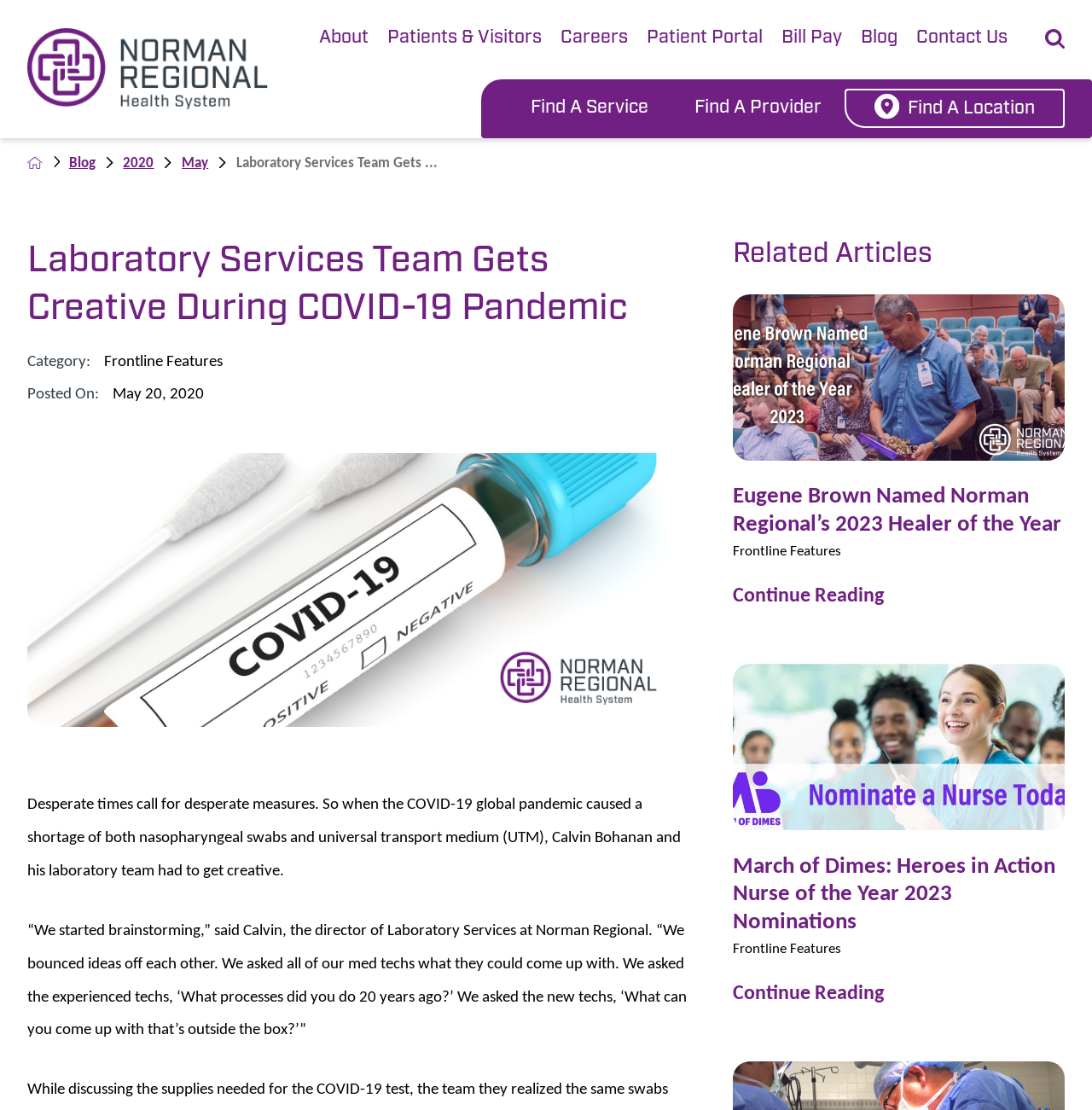Locate the bounding box coordinates of the element's region that should be clicked to carry out the following instruction: "Read the blog". The coordinates need to be four float numbers between 0 and 1, i.e., [left, top, right, bottom].

[0.051, 0.138, 0.113, 0.155]